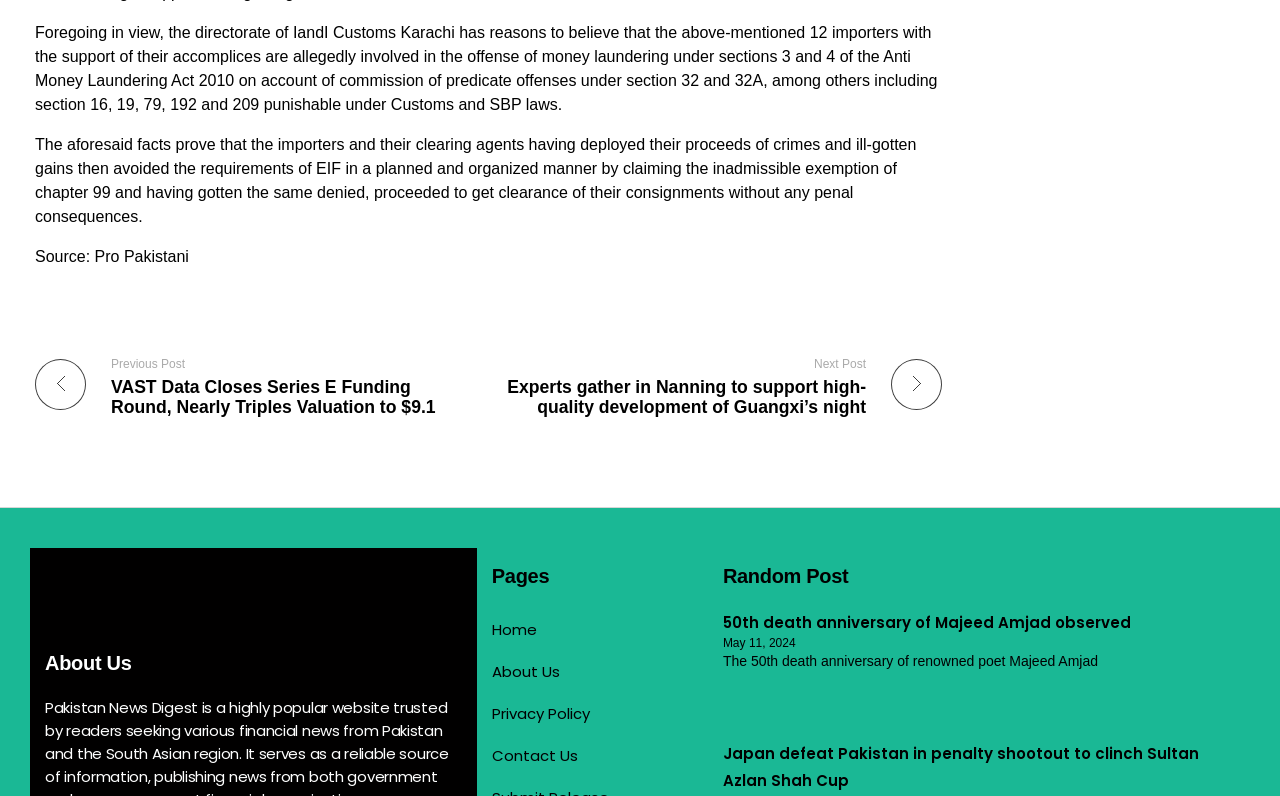Please identify the bounding box coordinates of the element I should click to complete this instruction: 'Click the 'Previous Post' link'. The coordinates should be given as four float numbers between 0 and 1, like this: [left, top, right, bottom].

[0.027, 0.446, 0.369, 0.524]